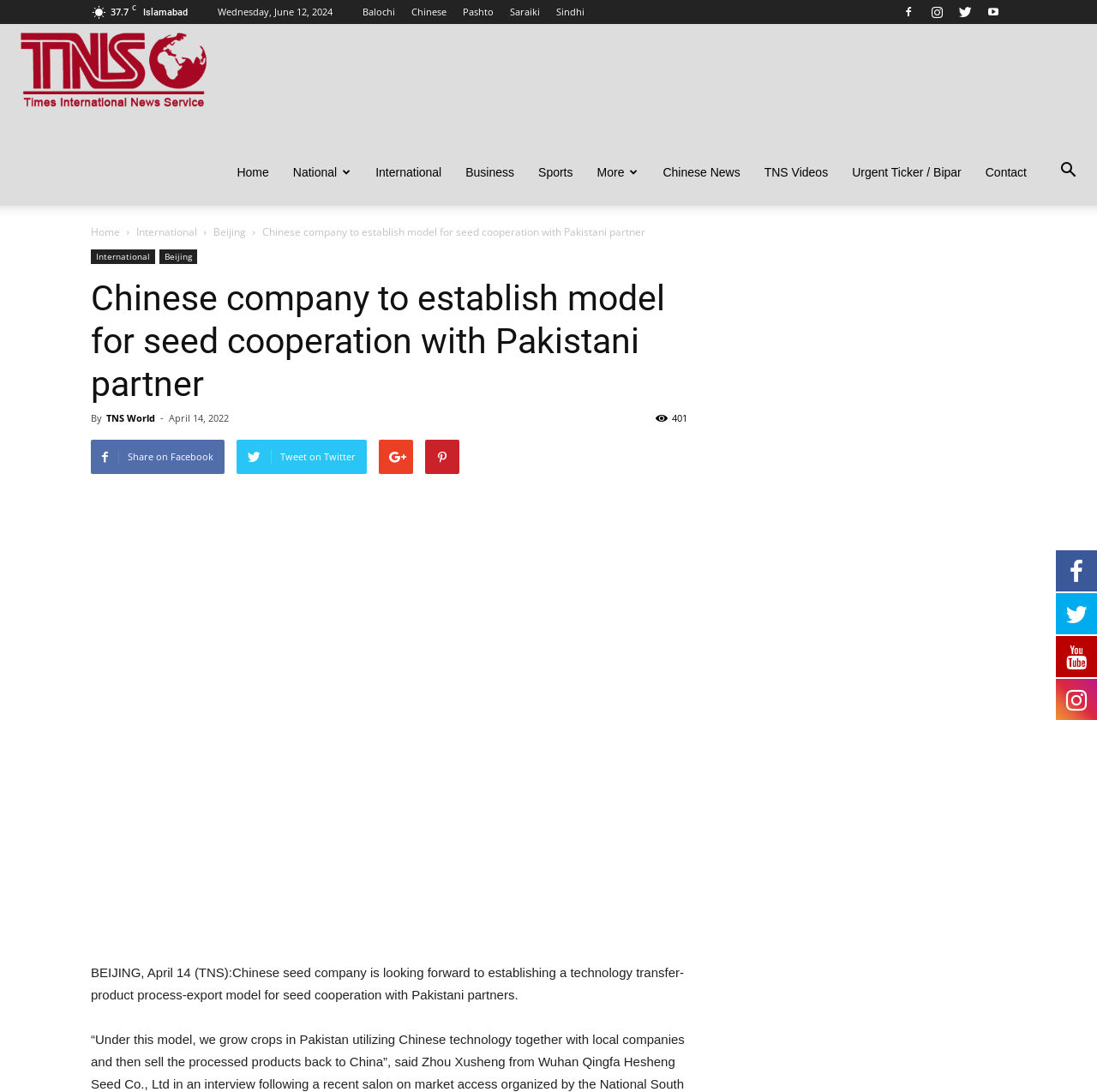Identify the bounding box coordinates for the region of the element that should be clicked to carry out the instruction: "Read about Coffeeneuring". The bounding box coordinates should be four float numbers between 0 and 1, i.e., [left, top, right, bottom].

None